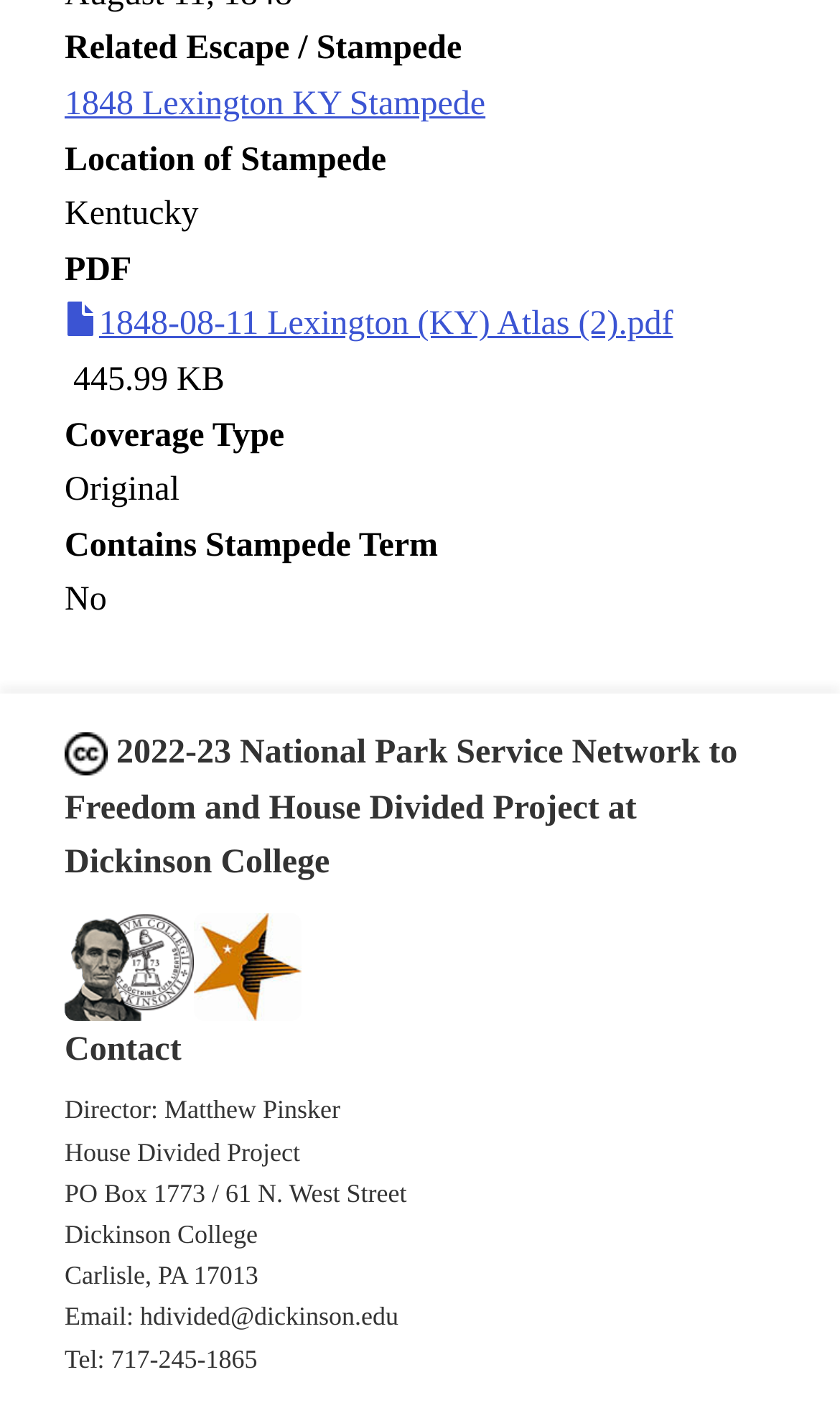Using the given element description, provide the bounding box coordinates (top-left x, top-left y, bottom-right x, bottom-right y) for the corresponding UI element in the screenshot: 1848-08-11 Lexington (KY) Atlas (2).pdf

[0.118, 0.217, 0.801, 0.243]